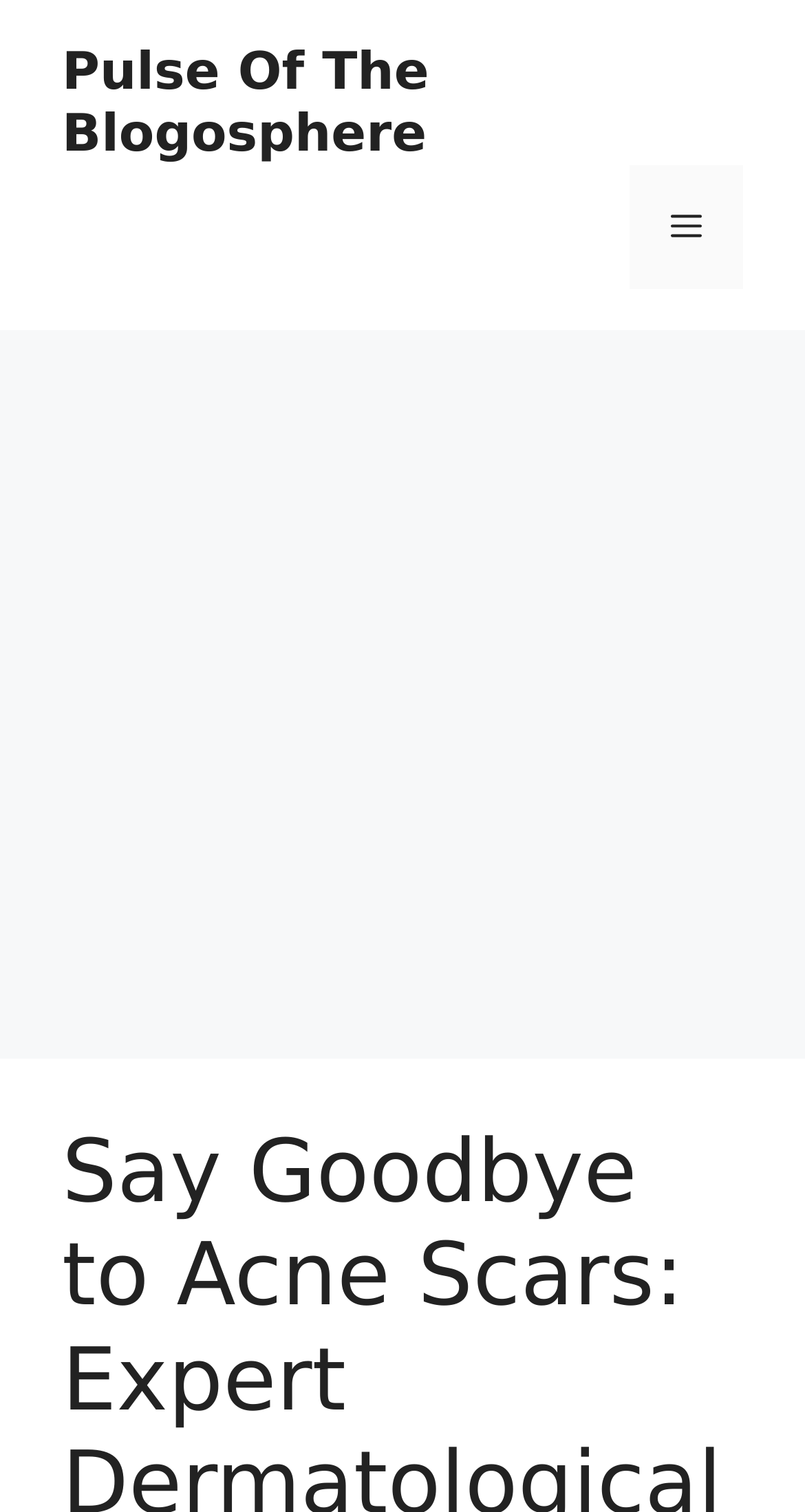Find the primary header on the webpage and provide its text.

﻿Say Goodbye to Acne Scars: Expert Dermatological Procedures to Renew Your Skin